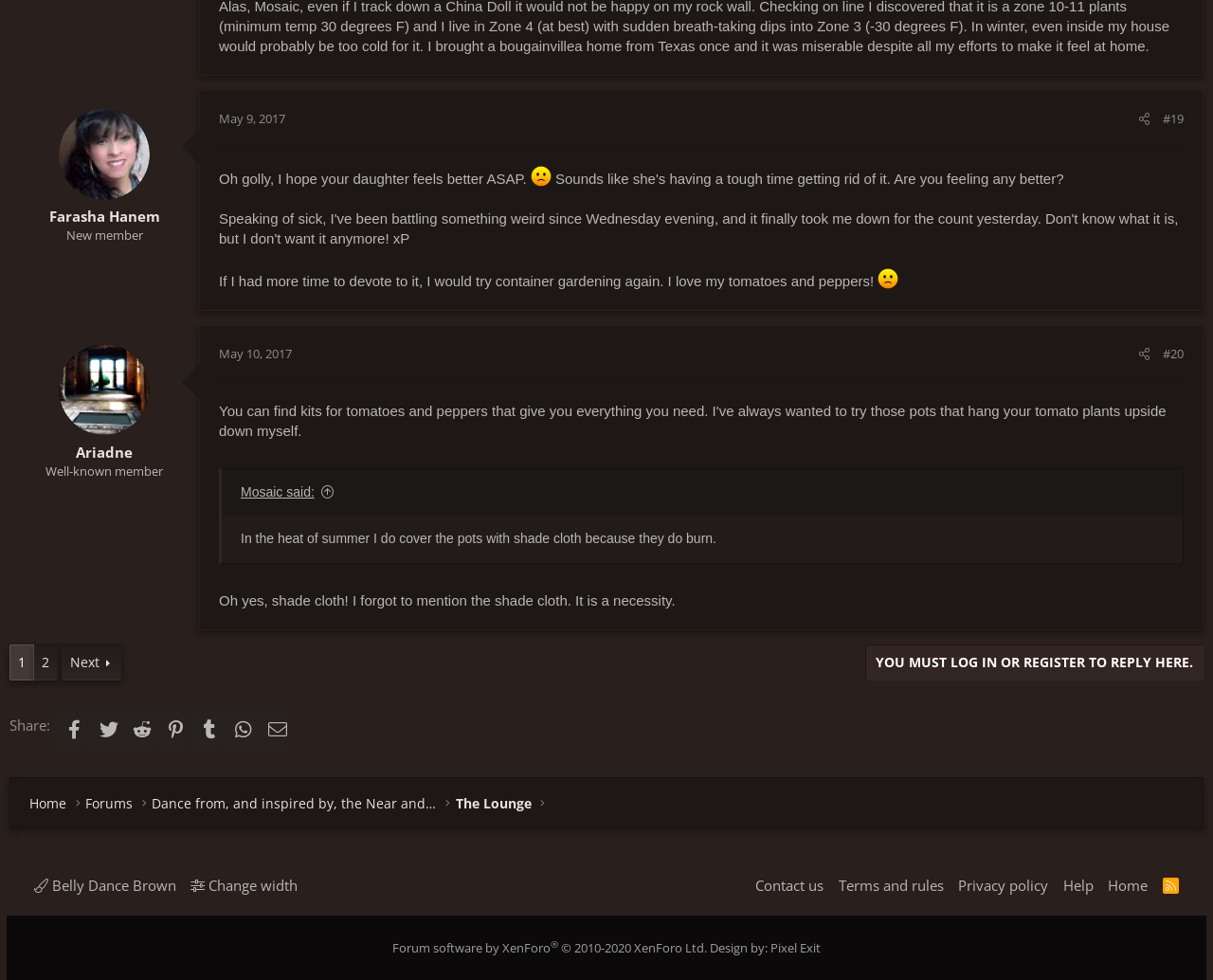Please answer the following question using a single word or phrase: 
How many pages are there in this forum?

At least 2